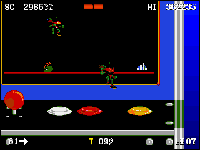What is the color of the bouncing enemy?
Based on the screenshot, answer the question with a single word or phrase.

Green